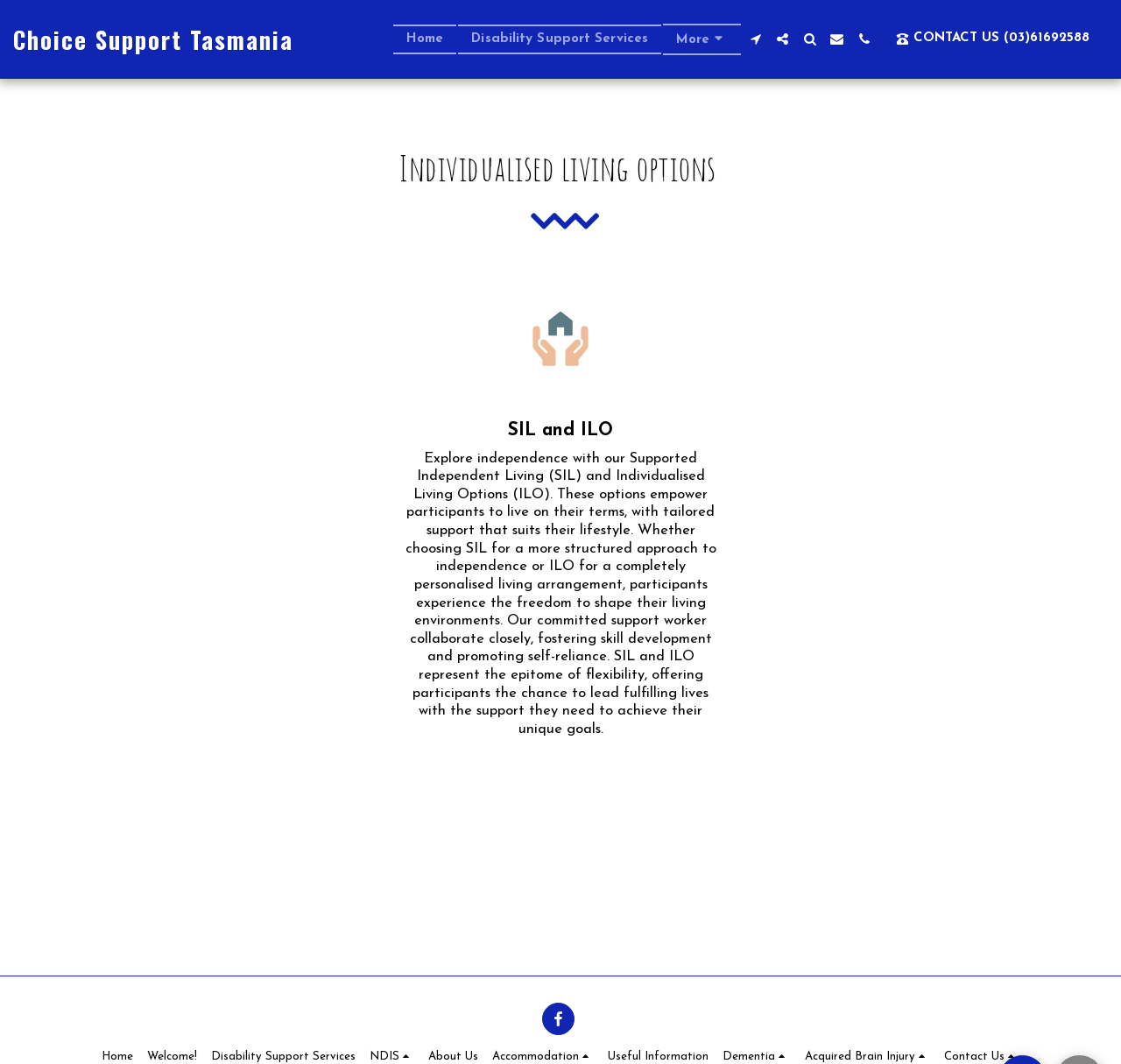Identify the bounding box coordinates of the element that should be clicked to fulfill this task: "Click Disability Support Services". The coordinates should be provided as four float numbers between 0 and 1, i.e., [left, top, right, bottom].

[0.409, 0.023, 0.59, 0.051]